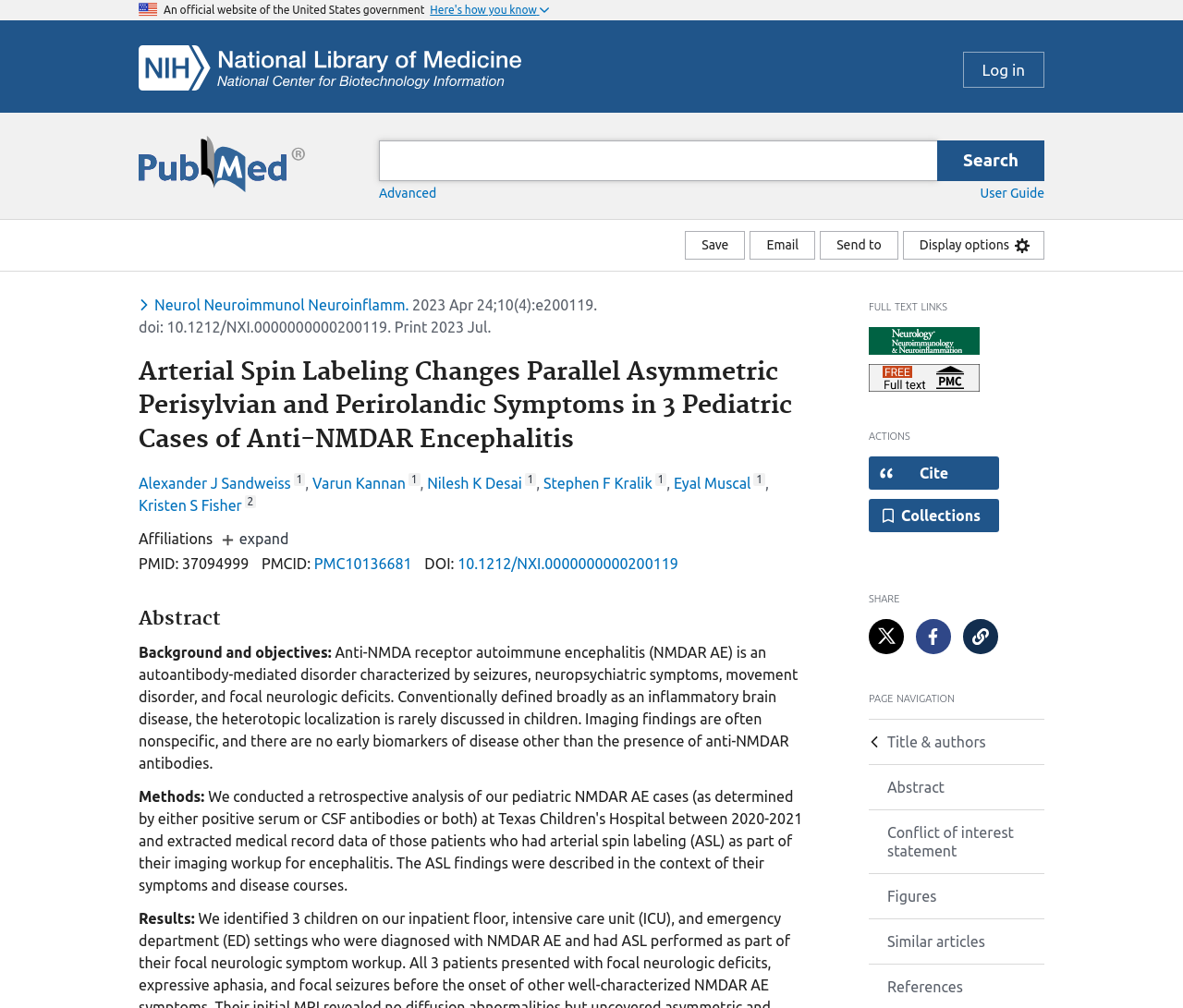Please determine the bounding box coordinates of the element's region to click in order to carry out the following instruction: "Share the article on Twitter". The coordinates should be four float numbers between 0 and 1, i.e., [left, top, right, bottom].

[0.734, 0.614, 0.764, 0.648]